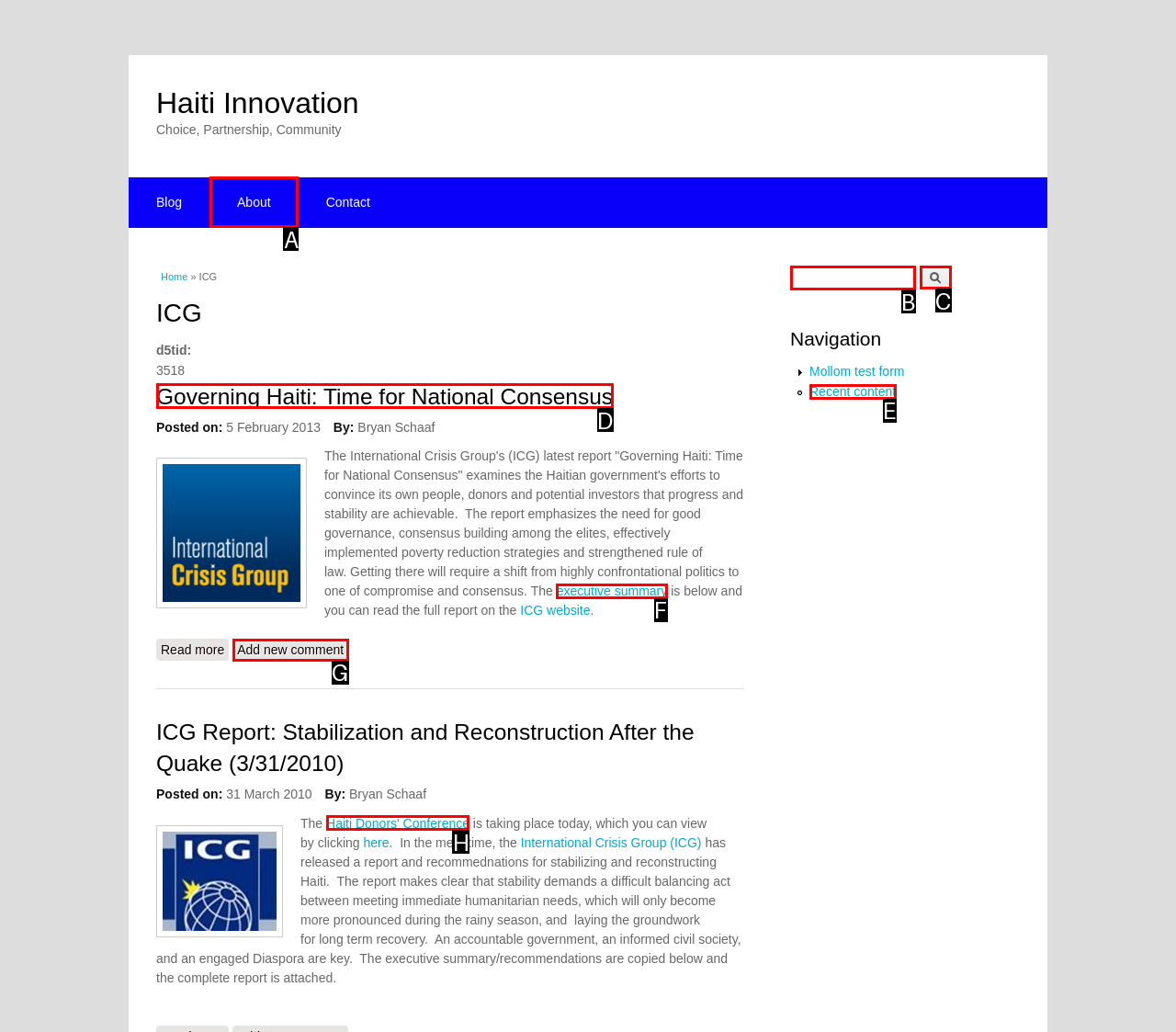Identify the option that corresponds to the given description: Haiti Donors' Conference. Reply with the letter of the chosen option directly.

H